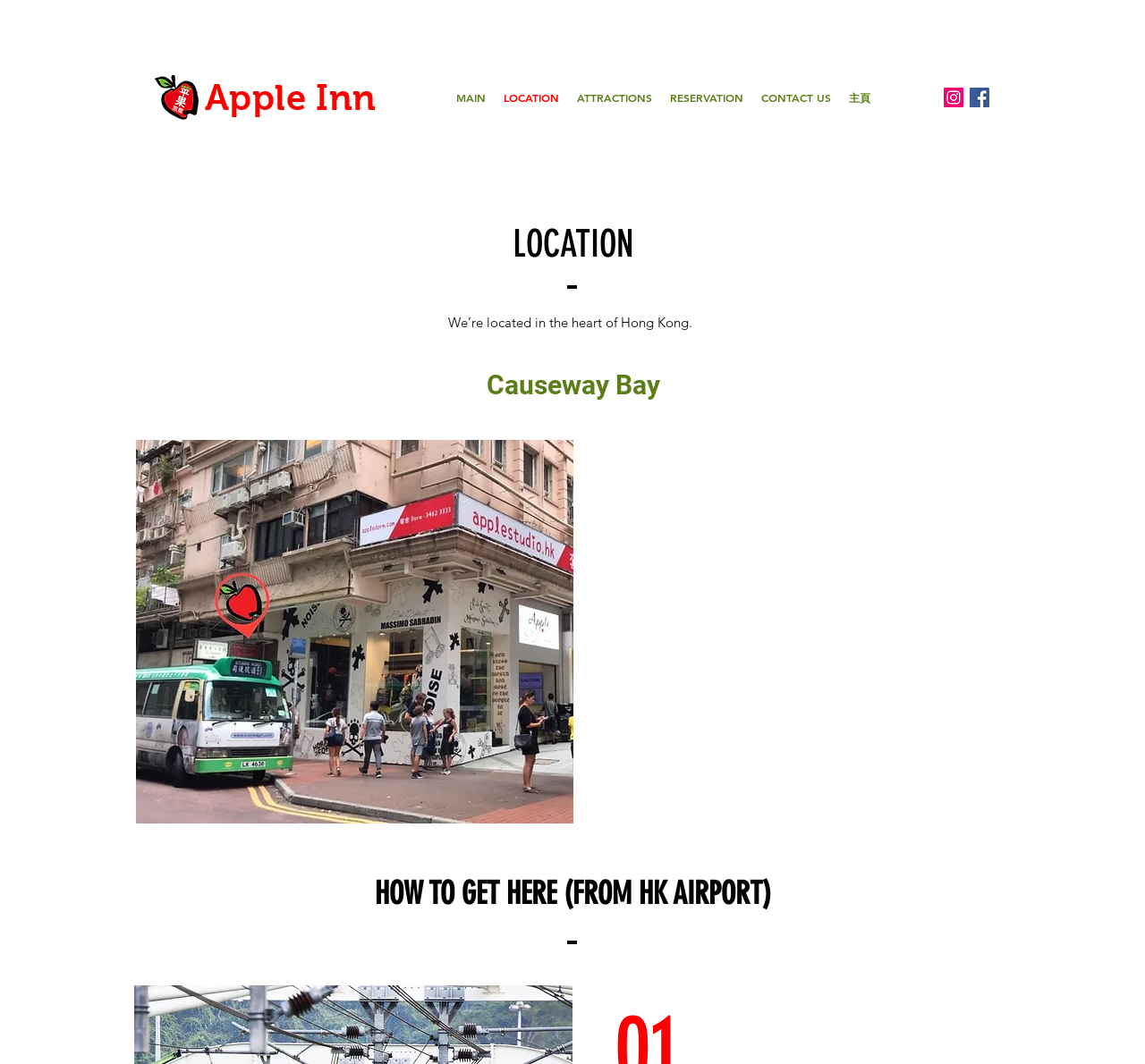Summarize the webpage in an elaborate manner.

The webpage is about the Apple Inn, a hotel located in the heart of Hong Kong. At the top left, there is a small image of the hotel's logo, "Apple Inn Tran.png". Next to it, there is a heading with the hotel's name, "Apple Inn". 

Below the hotel's name, there is a navigation menu with seven links: "MAIN", "LOCATION", "ATTRACTIONS", "RESERVATION", "CONTACT US", and "主頁". These links are aligned horizontally and take up most of the top section of the page.

On the top right, there is a list of social media links, including Instagram and Facebook, each represented by an image. 

The main content of the page is divided into two sections. The first section is about the hotel's location, with a heading "LOCATION" and a paragraph of text describing the hotel's location in the heart of Hong Kong. 

Below the location description, there is a heading "Causeway Bay" and a large image of the hotel's street view, "AppleHotel_streetview.jpg", which takes up most of the page's width. 

The second section is about how to get to the hotel from the Hong Kong airport, with a heading "HOW TO GET HERE (FROM HK AIRPORT)".